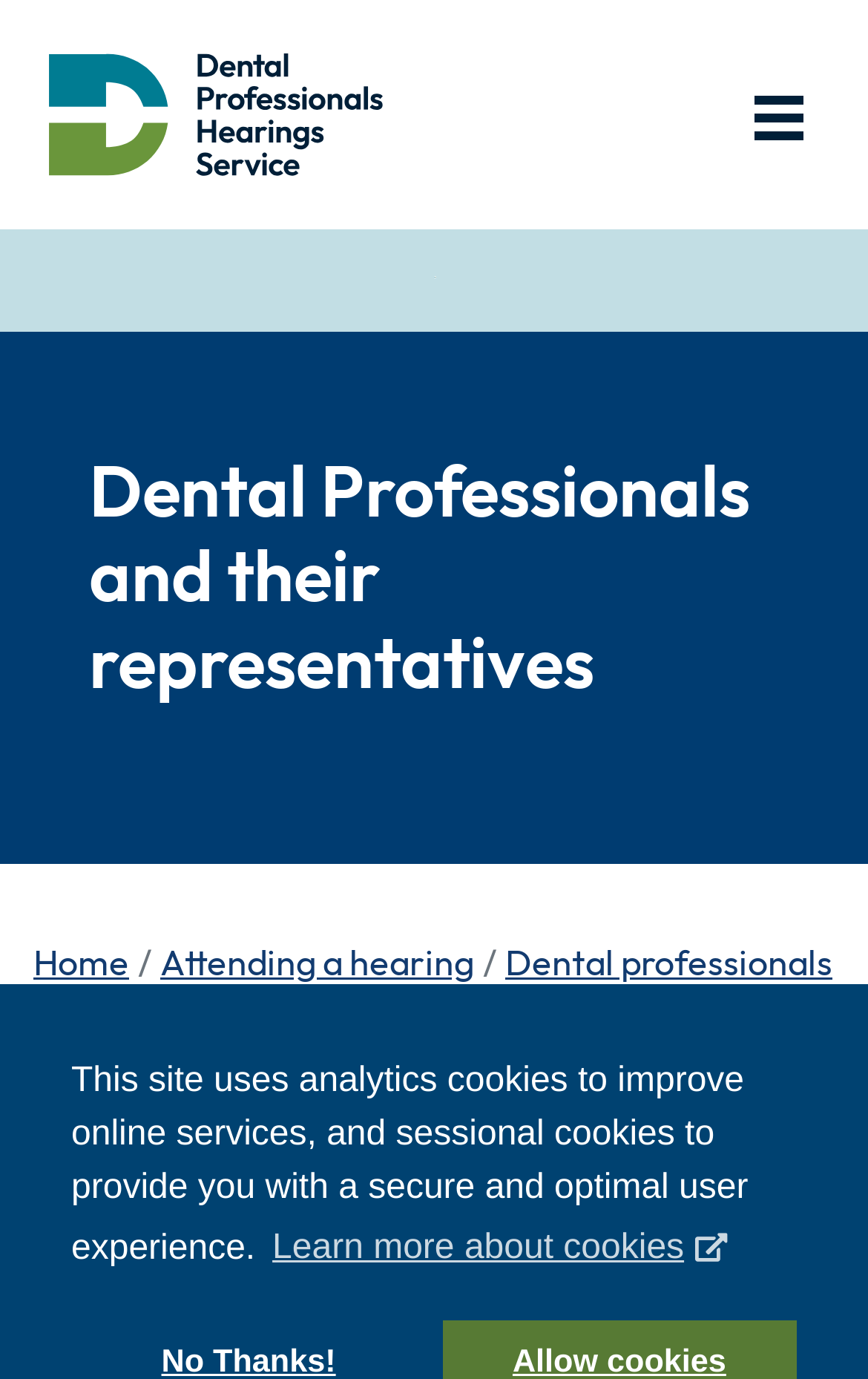What is the purpose of this website?
Answer the question with a single word or phrase by looking at the picture.

Dental Professionals Hearings